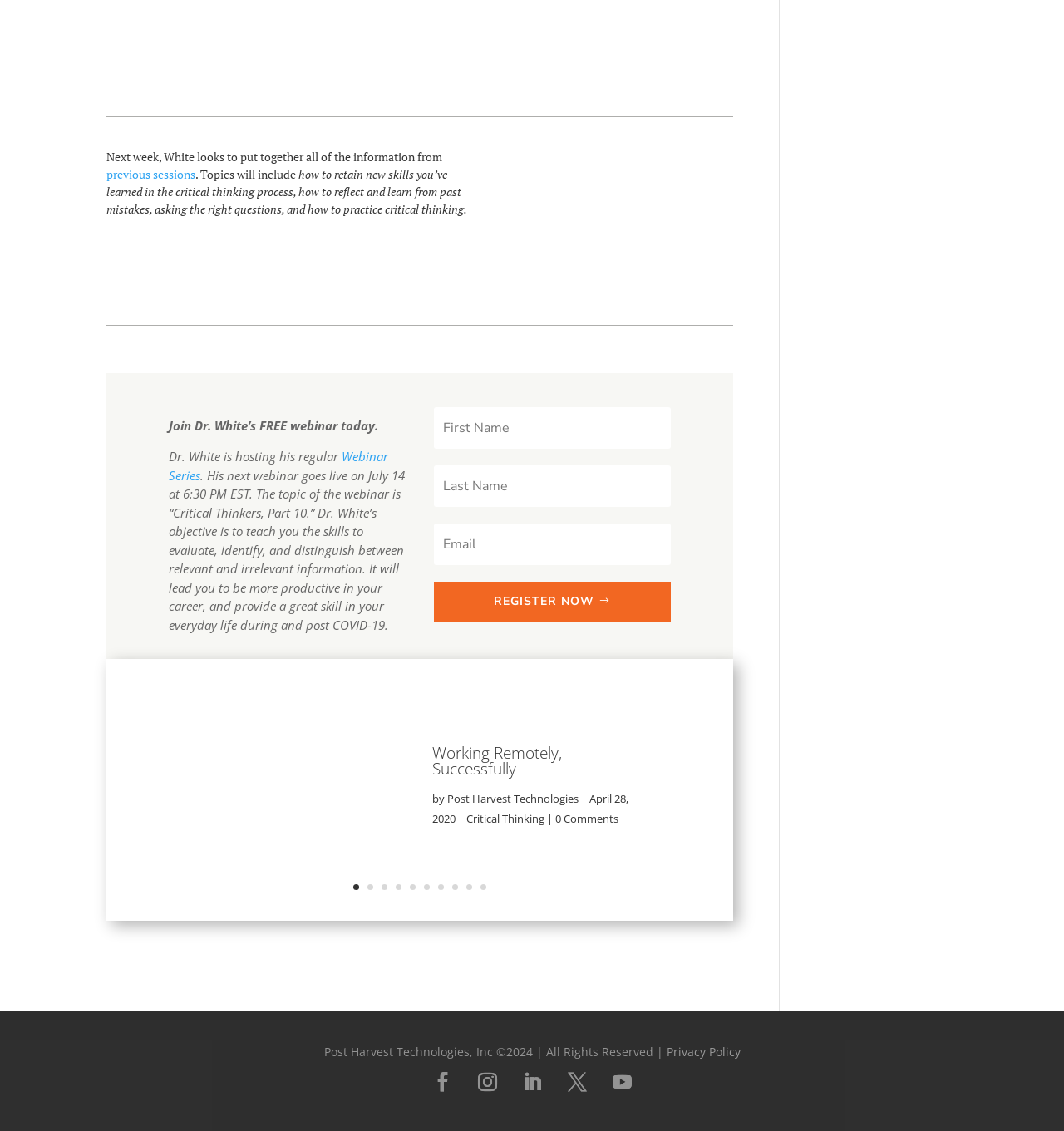Give a concise answer using one word or a phrase to the following question:
What is the name of the company that owns the website?

Post Harvest Technologies, Inc